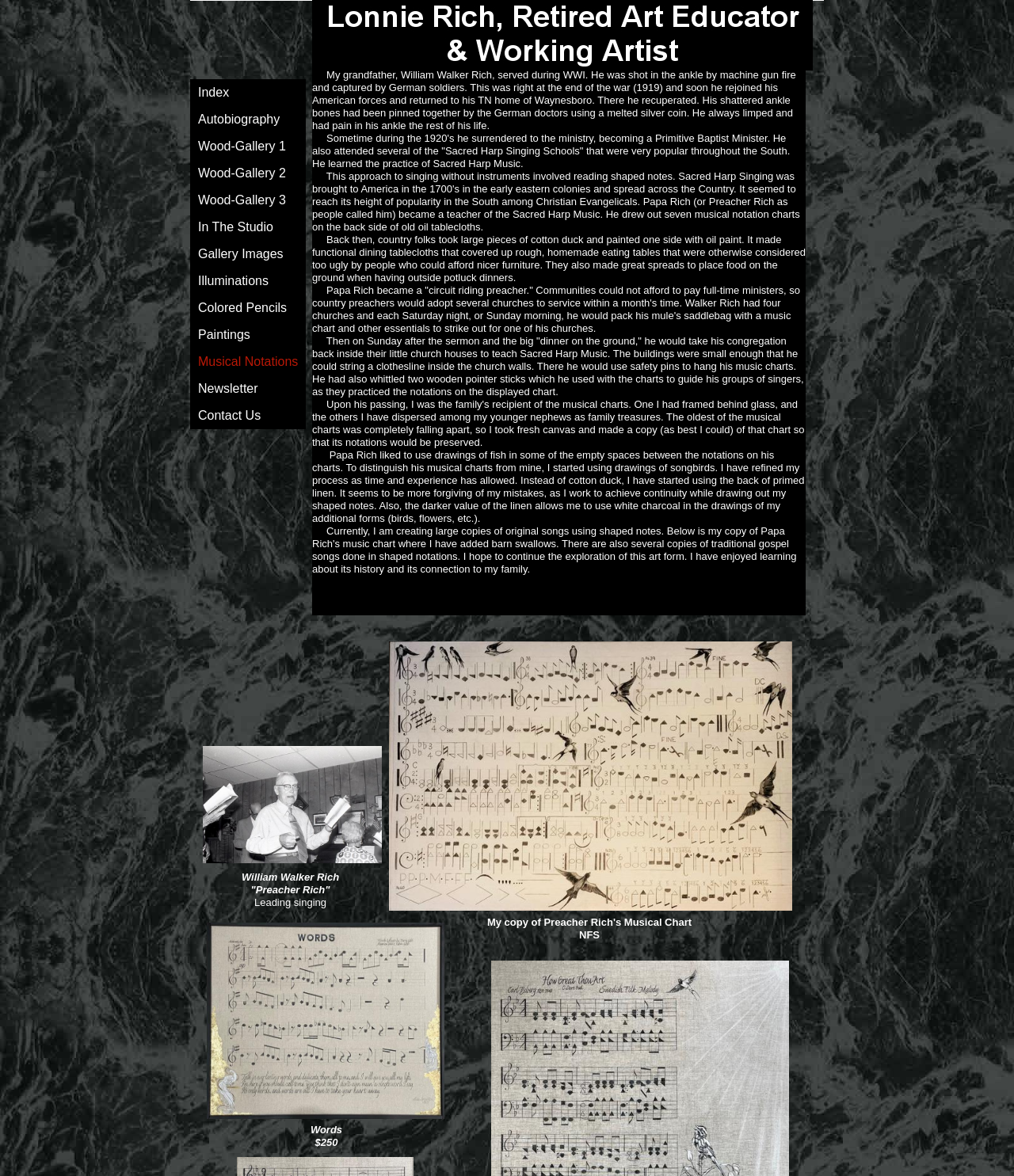Please determine the bounding box coordinates for the UI element described as: "In The Studio".

[0.188, 0.182, 0.302, 0.205]